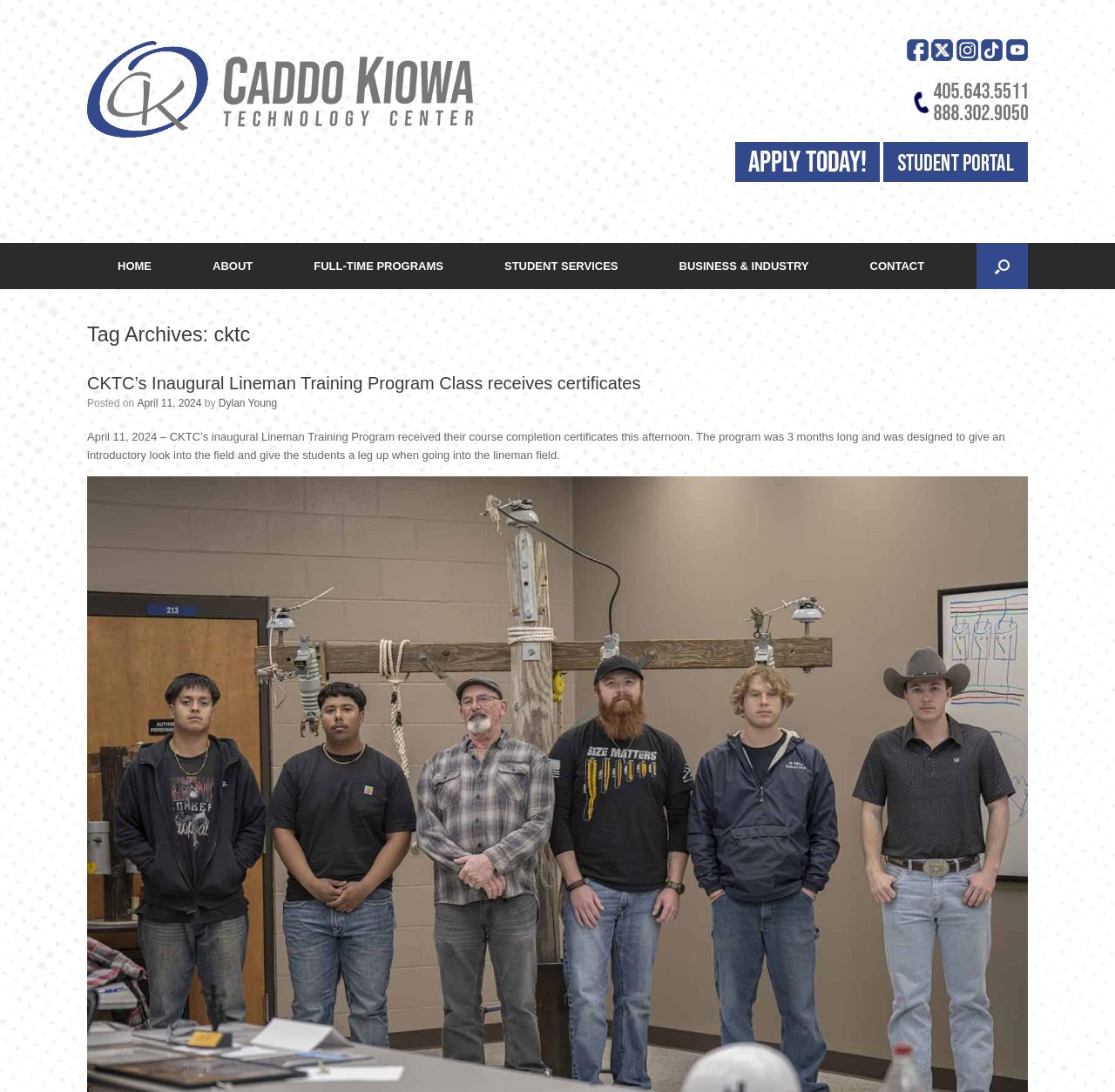Use the information in the screenshot to answer the question comprehensively: Who is the author of the article?

The author of the article can be found below the article title on the webpage, which states that 'by Dylan Young'.